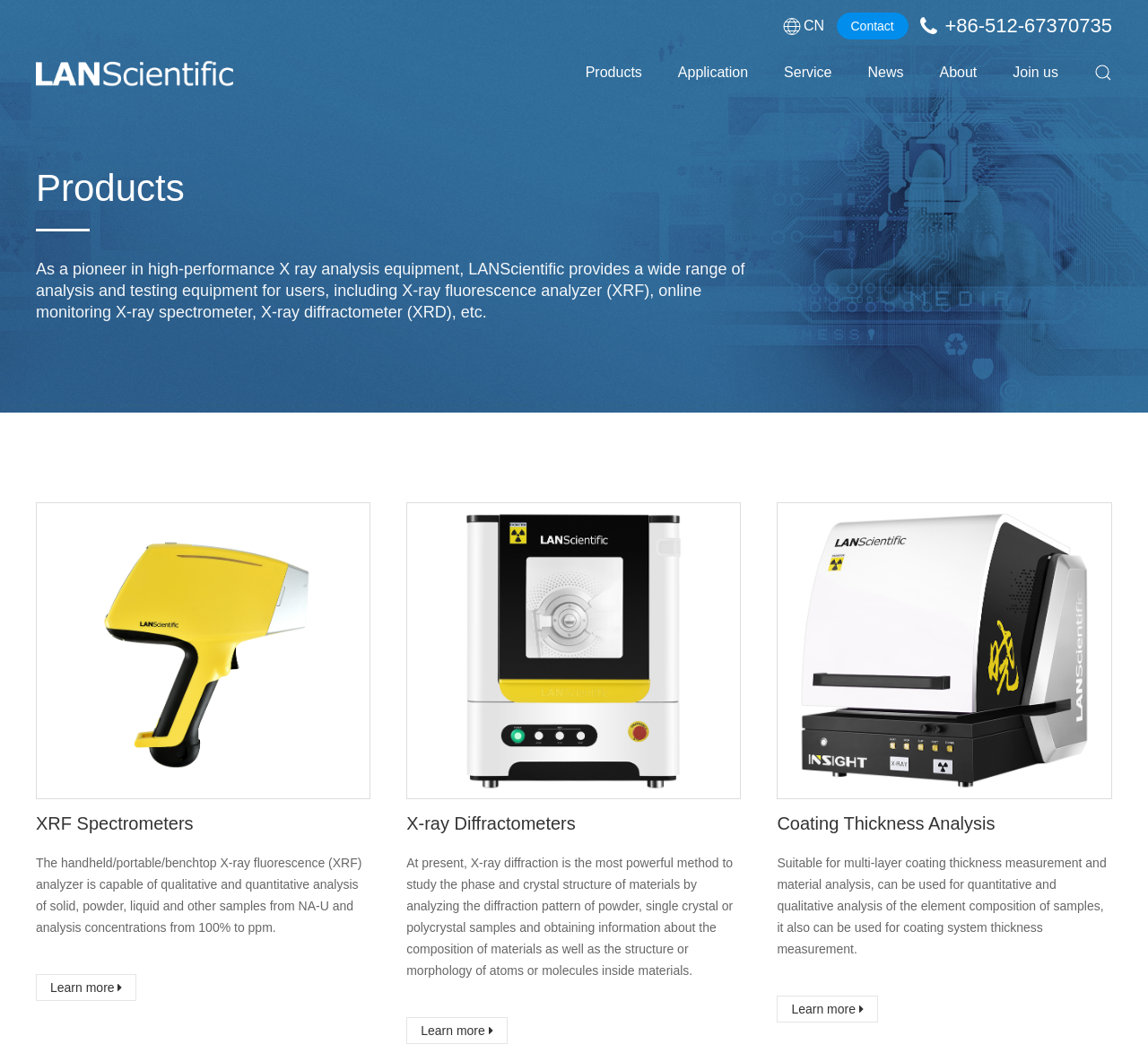What is the purpose of X-ray diffractometers?
Using the visual information, respond with a single word or phrase.

Study phase and crystal structure of materials